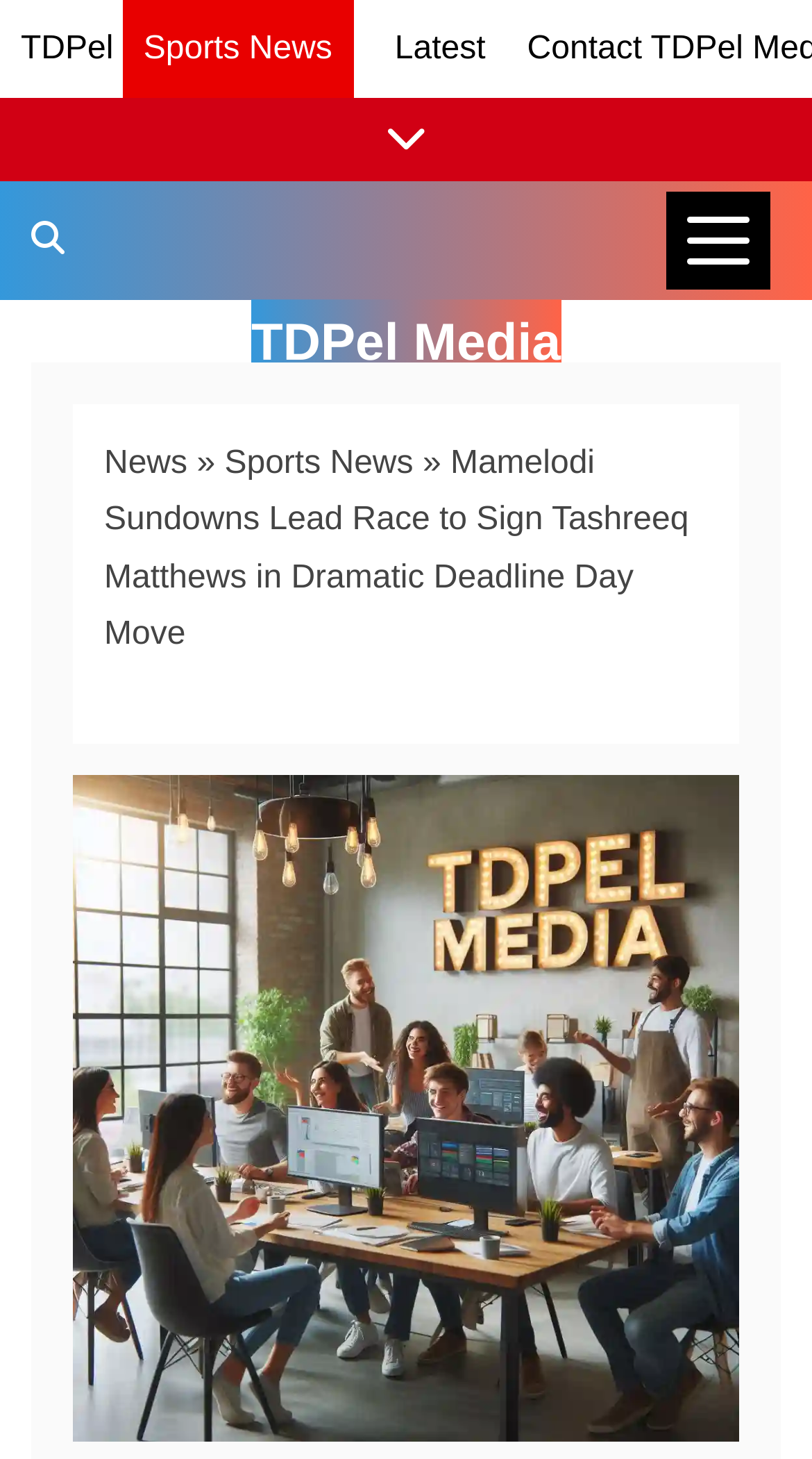Calculate the bounding box coordinates for the UI element based on the following description: "Latest". Ensure the coordinates are four float numbers between 0 and 1, i.e., [left, top, right, bottom].

[0.486, 0.021, 0.598, 0.046]